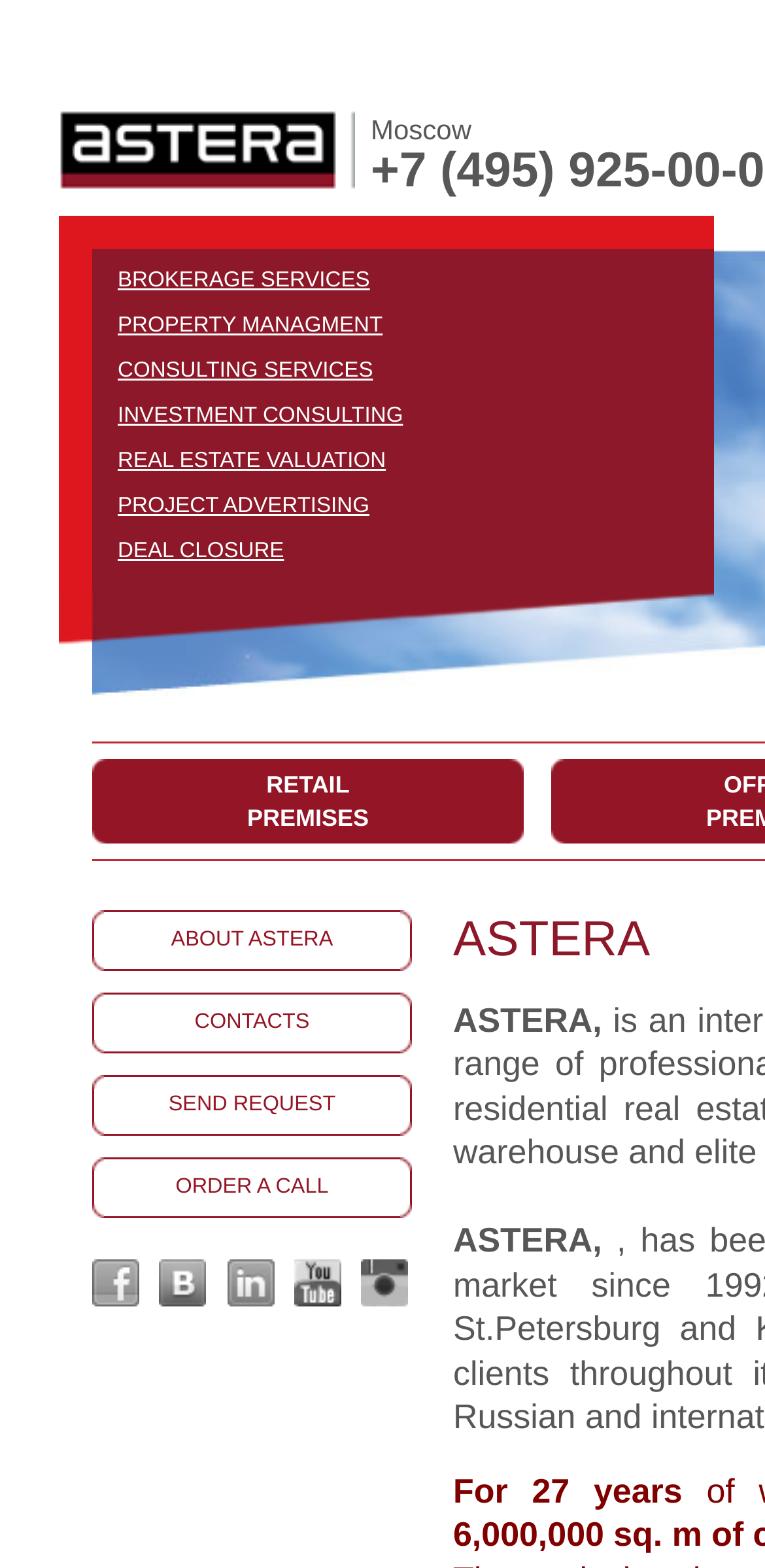Please predict the bounding box coordinates of the element's region where a click is necessary to complete the following instruction: "View RETAIL PREMISES". The coordinates should be represented by four float numbers between 0 and 1, i.e., [left, top, right, bottom].

[0.121, 0.484, 0.685, 0.537]